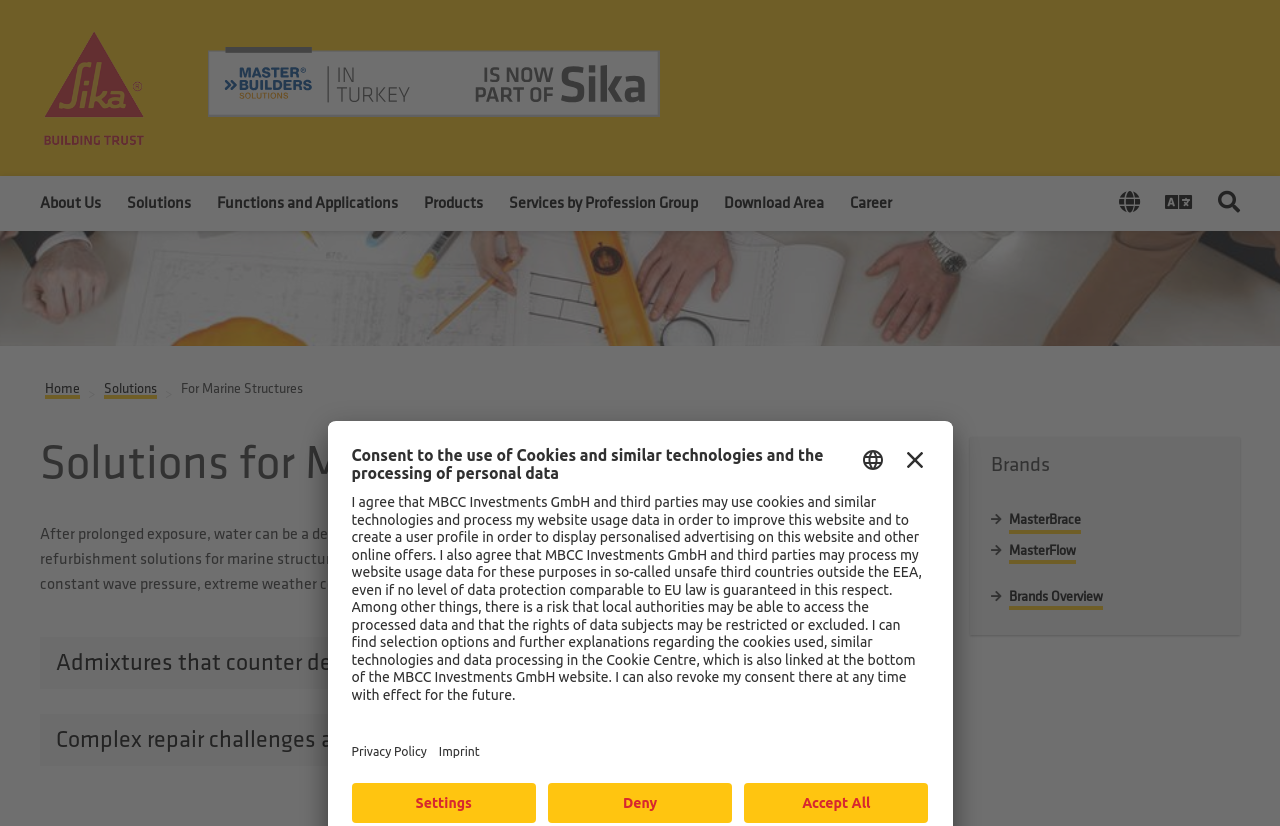Using the provided element description "Admixtures that counter destructive elements", determine the bounding box coordinates of the UI element.

[0.031, 0.771, 0.727, 0.834]